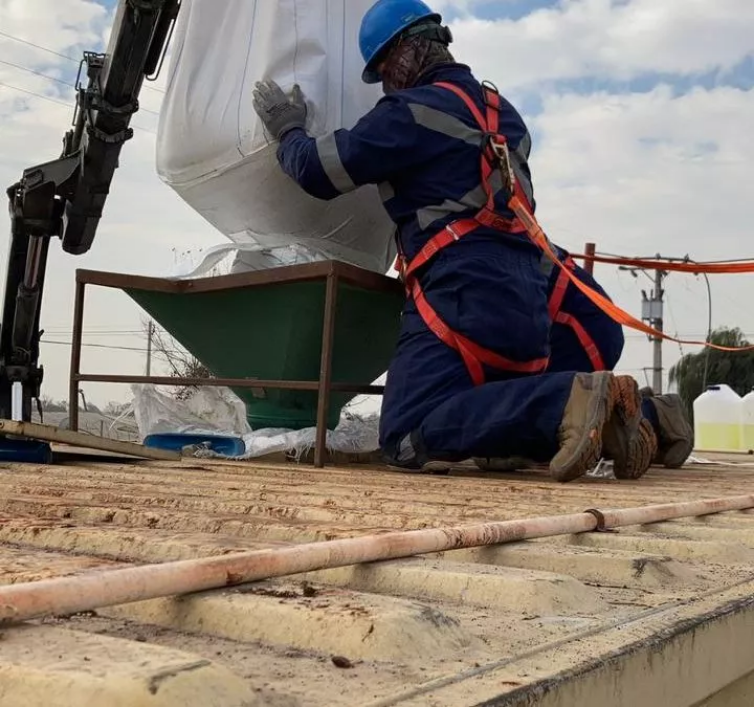Provide a comprehensive description of the image.

The image captures a worker in safety gear, including a helmet and harness, as they carefully manage the unloading of a large bag or container filled with filter media. The worker is positioned on a rooftop, kneeling beside a green funnel that is likely designated for pouring the contents into a filtration system. In the background, overhead power lines and additional containers suggest an industrial or construction site related to water treatment. This scene is part of Micr’Eau's operations as they undertake a significant project involving arsenic treatment at a drinking water facility in Quilicura, Chile, which plays a crucial role in addressing water quality in the region.